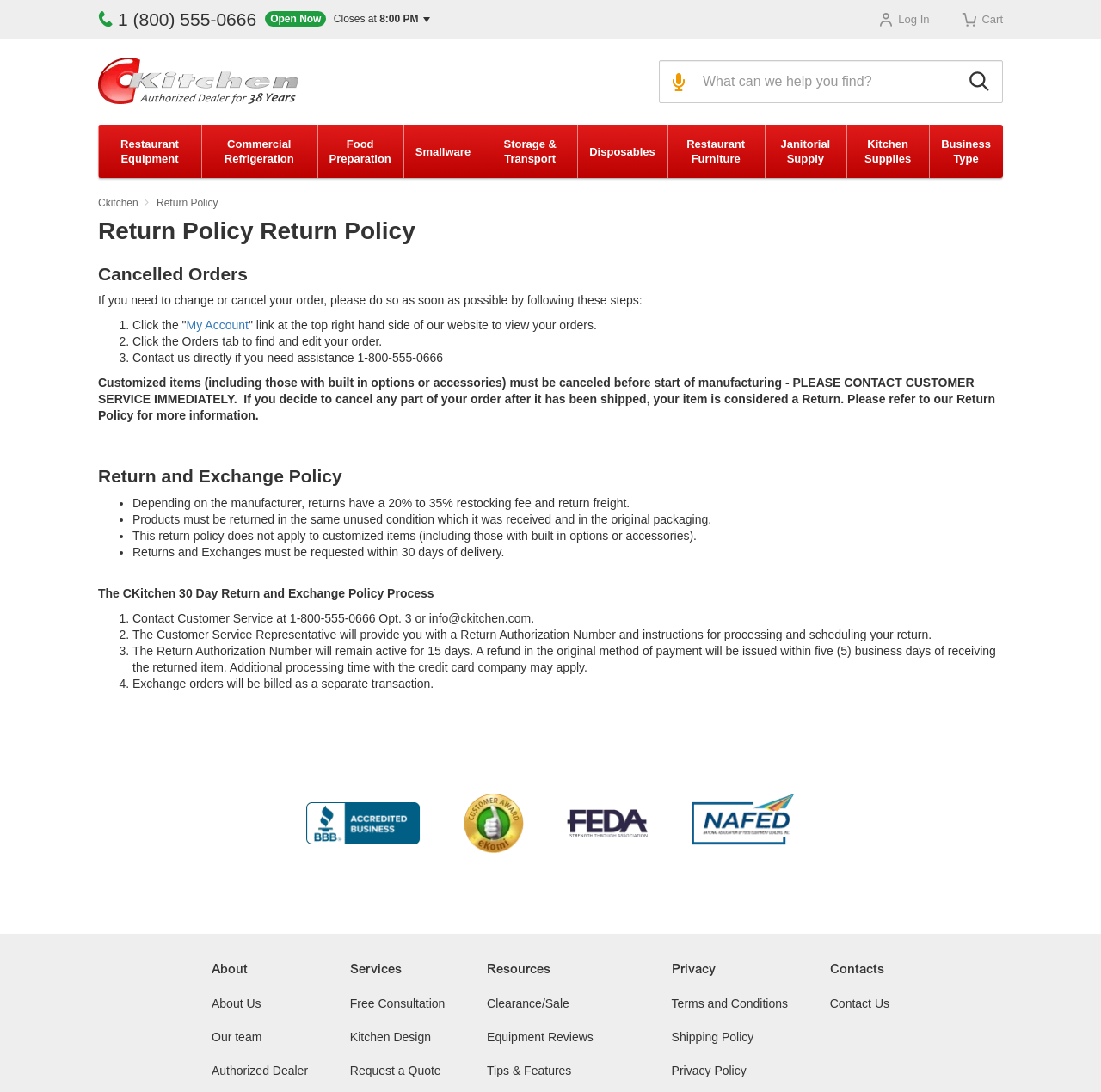What is the phone number to contact customer service?
From the image, respond using a single word or phrase.

1-800-555-0666